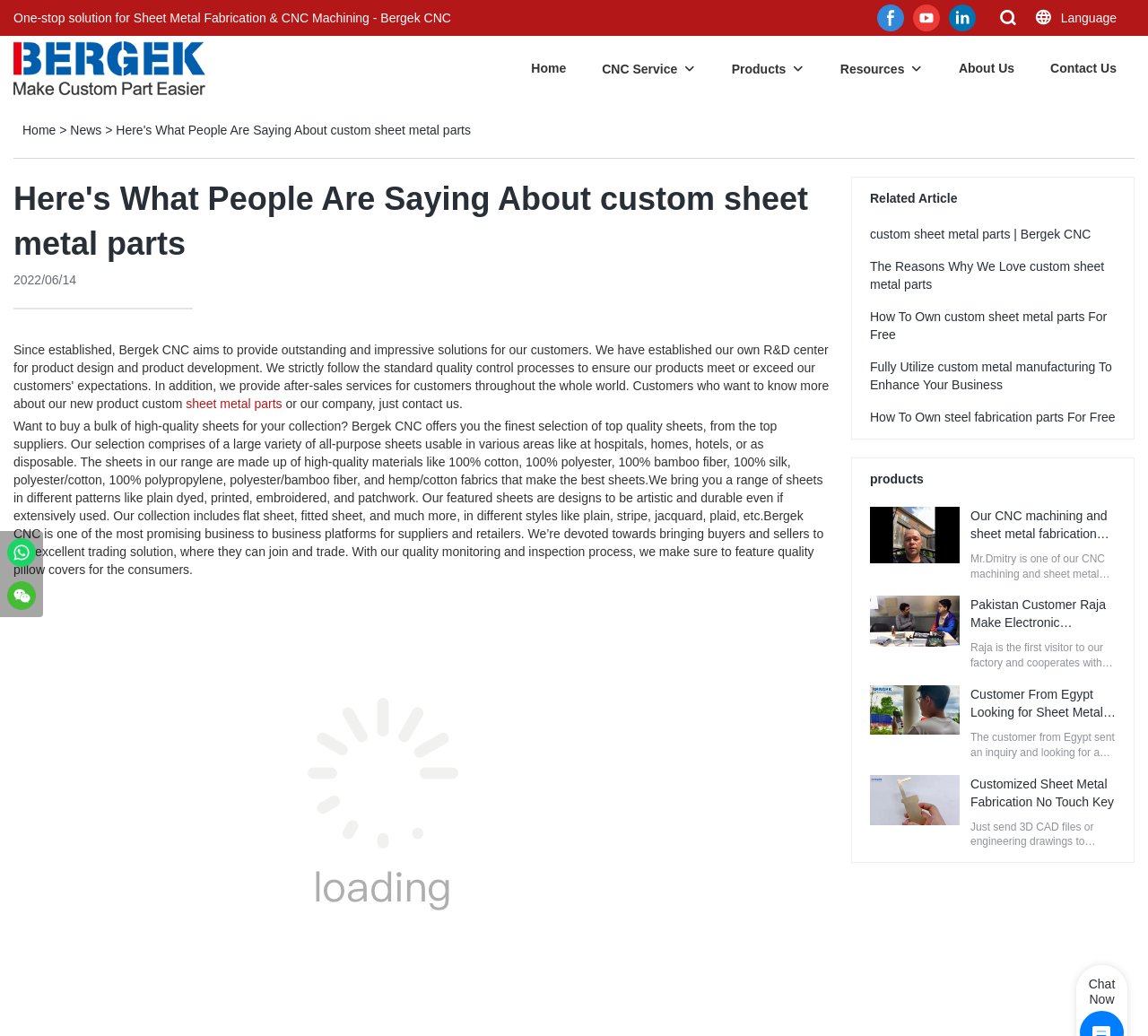Using the provided description Products, find the bounding box coordinates for the UI element. Provide the coordinates in (top-left x, top-left y, bottom-right x, bottom-right y) format, ensuring all values are between 0 and 1.

[0.637, 0.056, 0.685, 0.077]